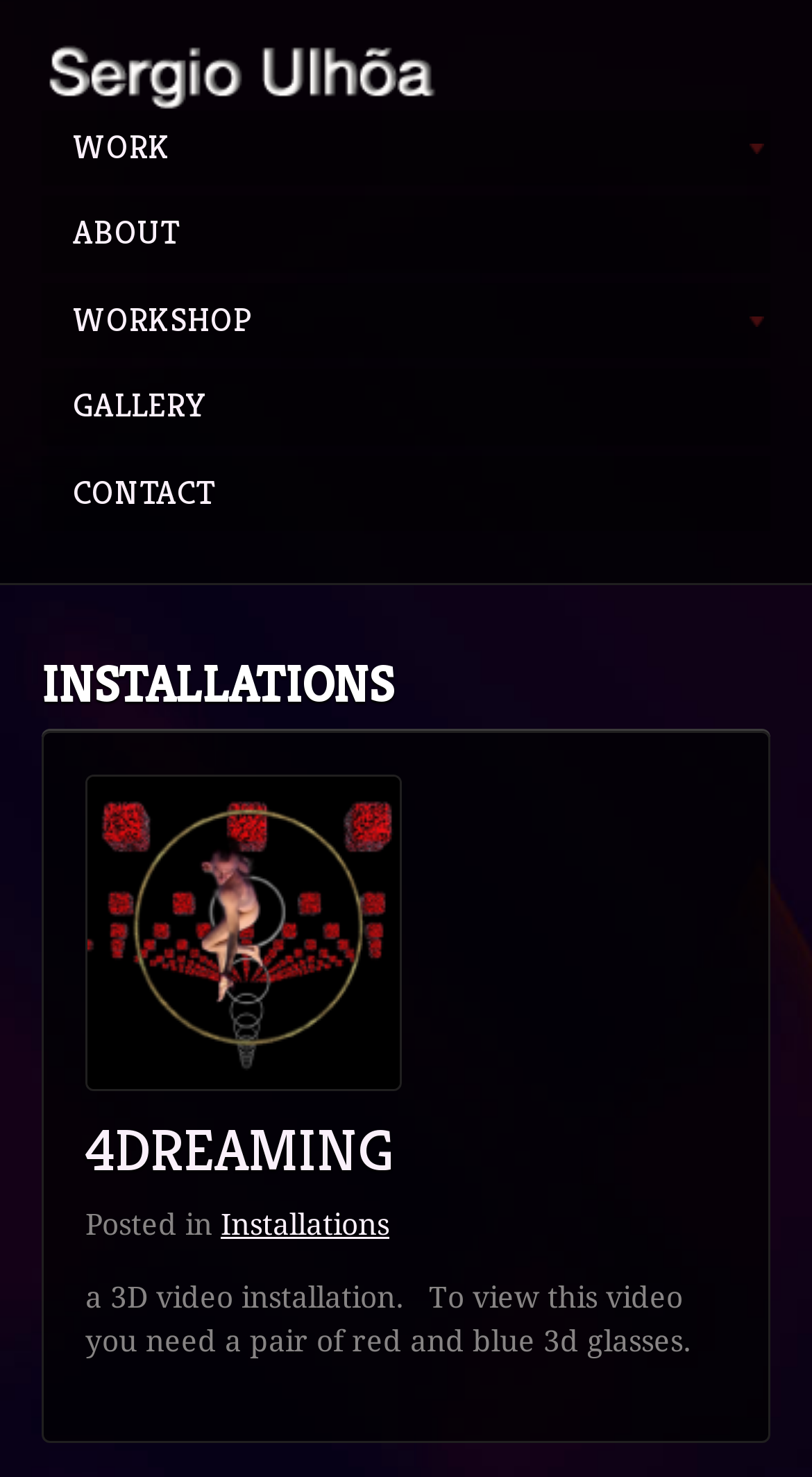Please identify the bounding box coordinates of the clickable element to fulfill the following instruction: "view WORK page". The coordinates should be four float numbers between 0 and 1, i.e., [left, top, right, bottom].

[0.051, 0.075, 0.949, 0.126]